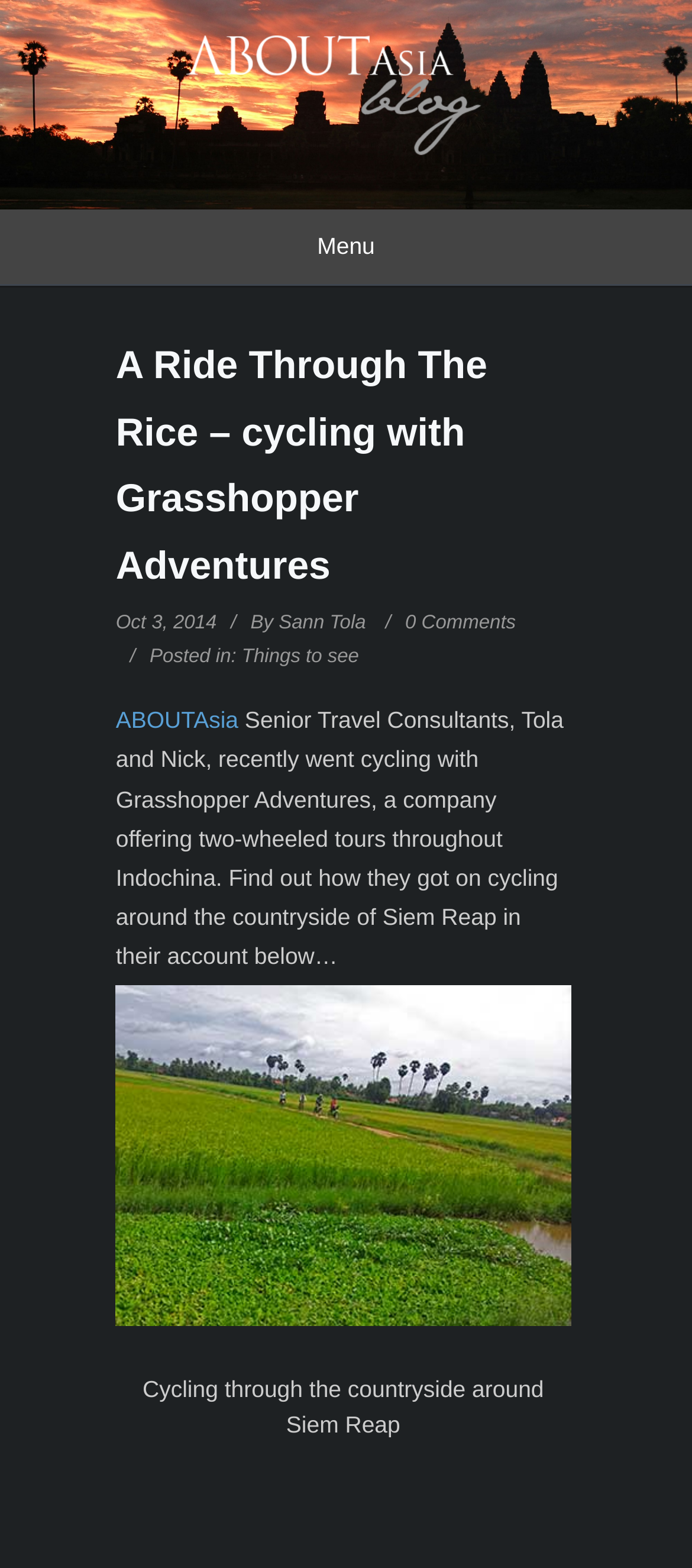With reference to the image, please provide a detailed answer to the following question: What is the name of the travel consultants mentioned in the article?

I found the names by reading the text 'Senior Travel Consultants, Tola and Nick, recently went cycling...' which is part of the article introduction.